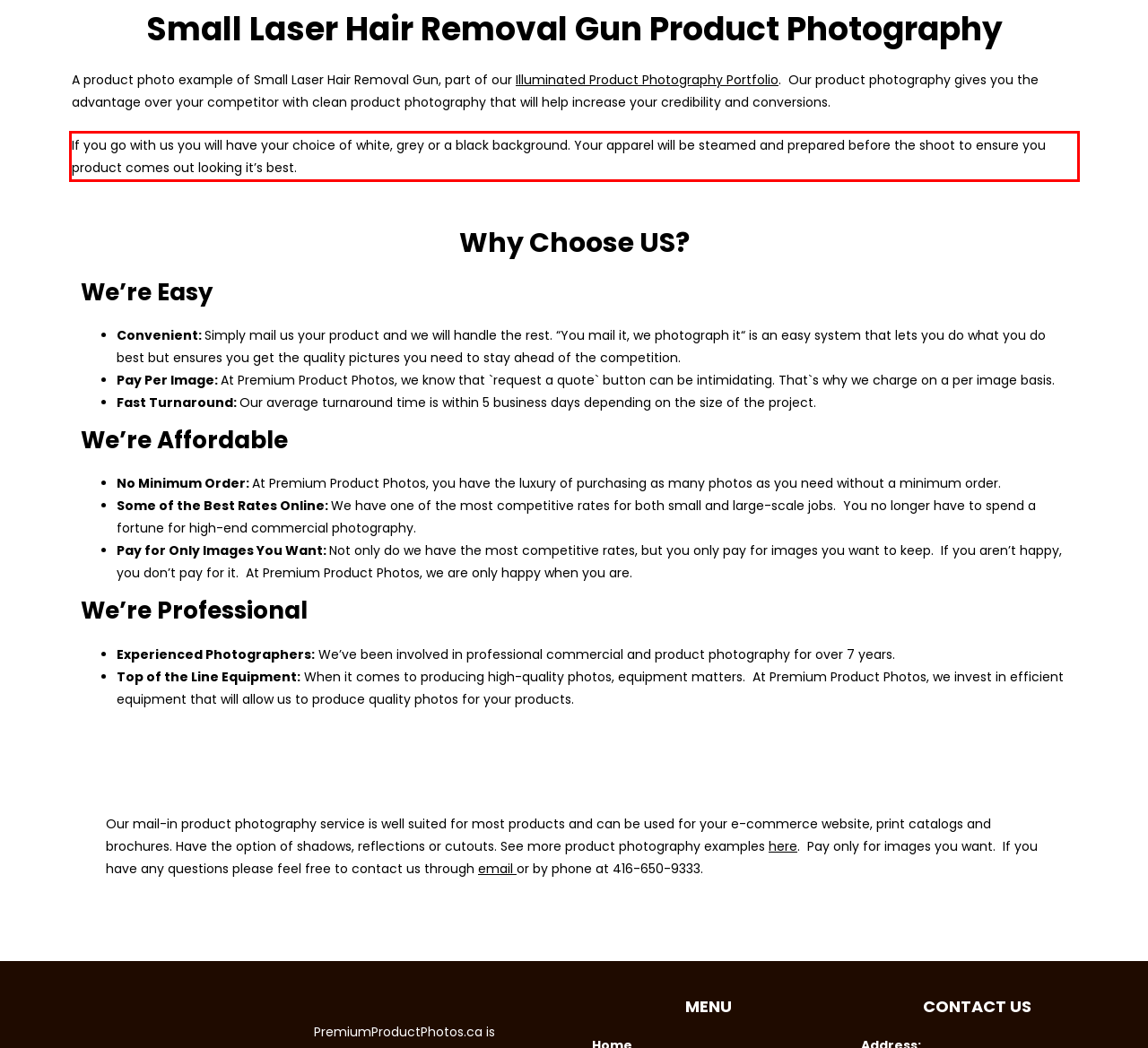By examining the provided screenshot of a webpage, recognize the text within the red bounding box and generate its text content.

If you go with us you will have your choice of white, grey or a black background. Your apparel will be steamed and prepared before the shoot to ensure you product comes out looking it’s best.